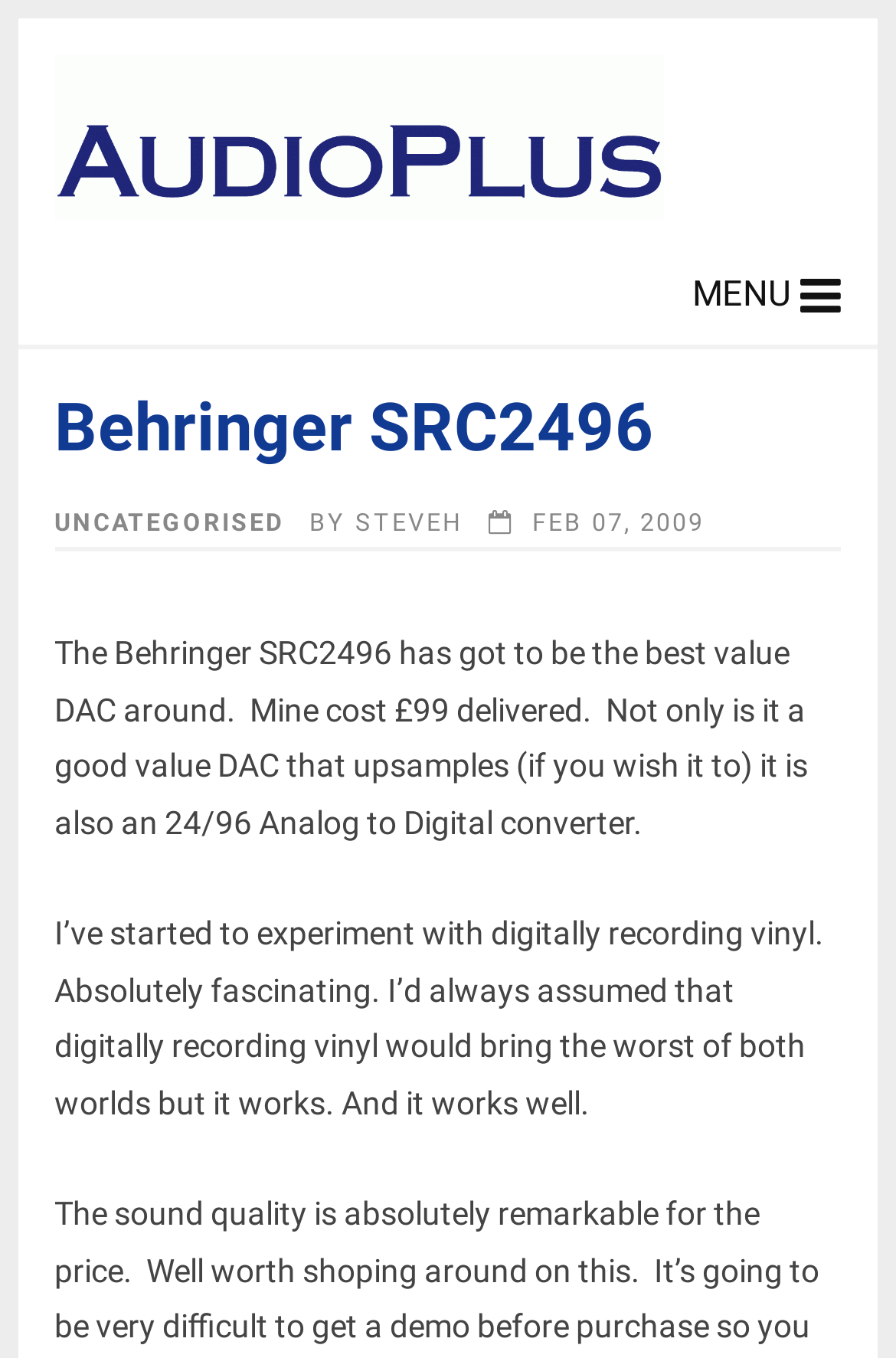Locate the bounding box coordinates for the element described below: "title="AudioPlus News and Views"". The coordinates must be four float values between 0 and 1, formatted as [left, top, right, bottom].

[0.061, 0.14, 0.741, 0.167]